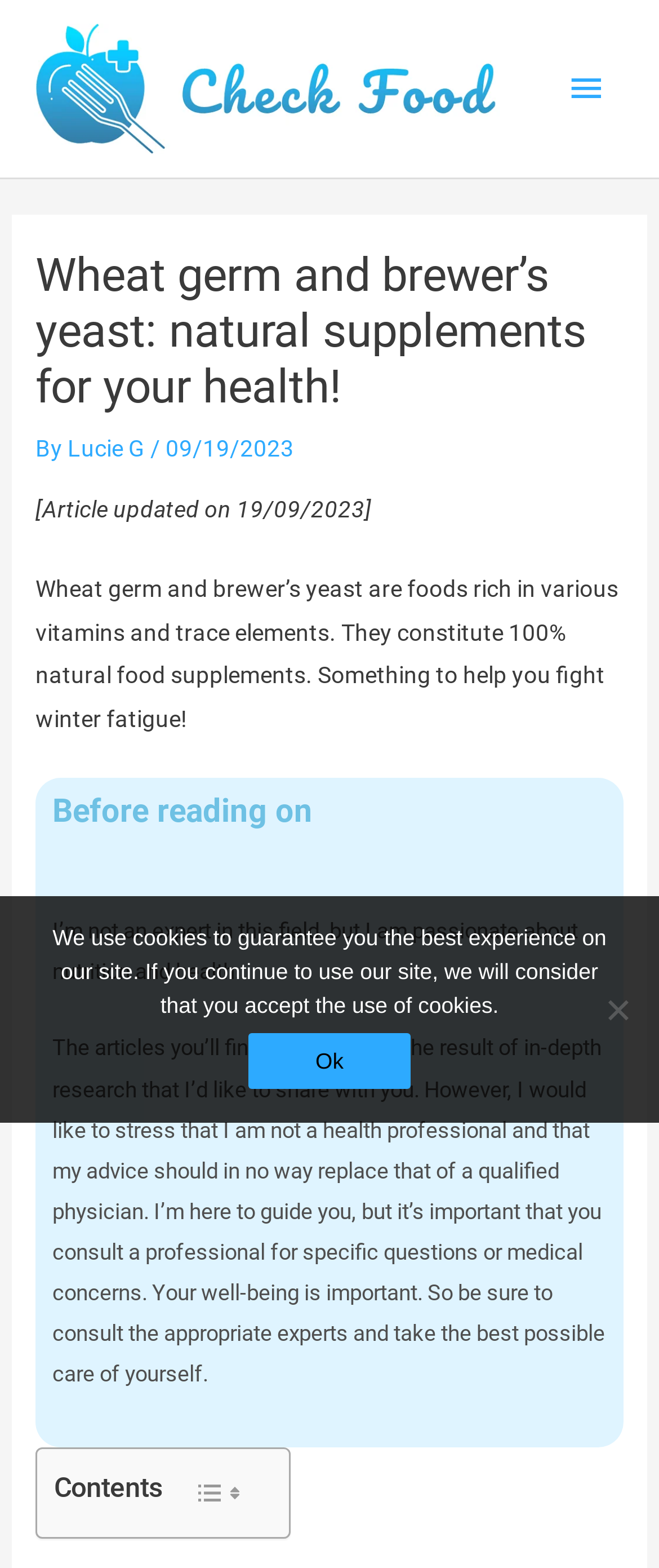Describe every aspect of the webpage in a detailed manner.

The webpage is about the health benefits of wheat germ and brewer's yeast as natural food supplements. At the top left corner, there is a logo image with a link to "logo check food". Next to it, on the top right corner, there is a main menu button that expands to a primary menu when clicked.

Below the logo, there is a header section with a heading that matches the title of the webpage. The heading is followed by the author's name, "Lucie G", and the date "09/19/2023". There is also a note indicating that the article was updated on the same date.

The main content of the webpage is a long paragraph that describes the benefits of wheat germ and brewer's yeast, including their richness in vitamins and trace elements, and how they can help fight winter fatigue. Below this paragraph, there is a section with a warning message stating that the author is not an expert in the field and that the advice provided should not replace that of a qualified physician.

Further down, there is a table of contents section with a link to toggle its visibility. The table of contents is likely to provide an overview of the article's structure and allow readers to navigate to specific sections.

At the bottom of the page, there is a cookie notice dialog that informs users about the use of cookies on the site and provides options to accept or decline their use.